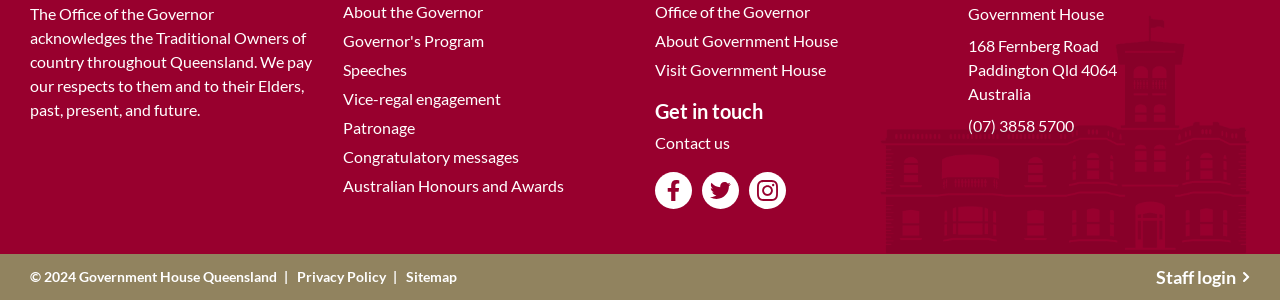Based on the element description "Sitemap", predict the bounding box coordinates of the UI element.

[0.317, 0.894, 0.357, 0.951]